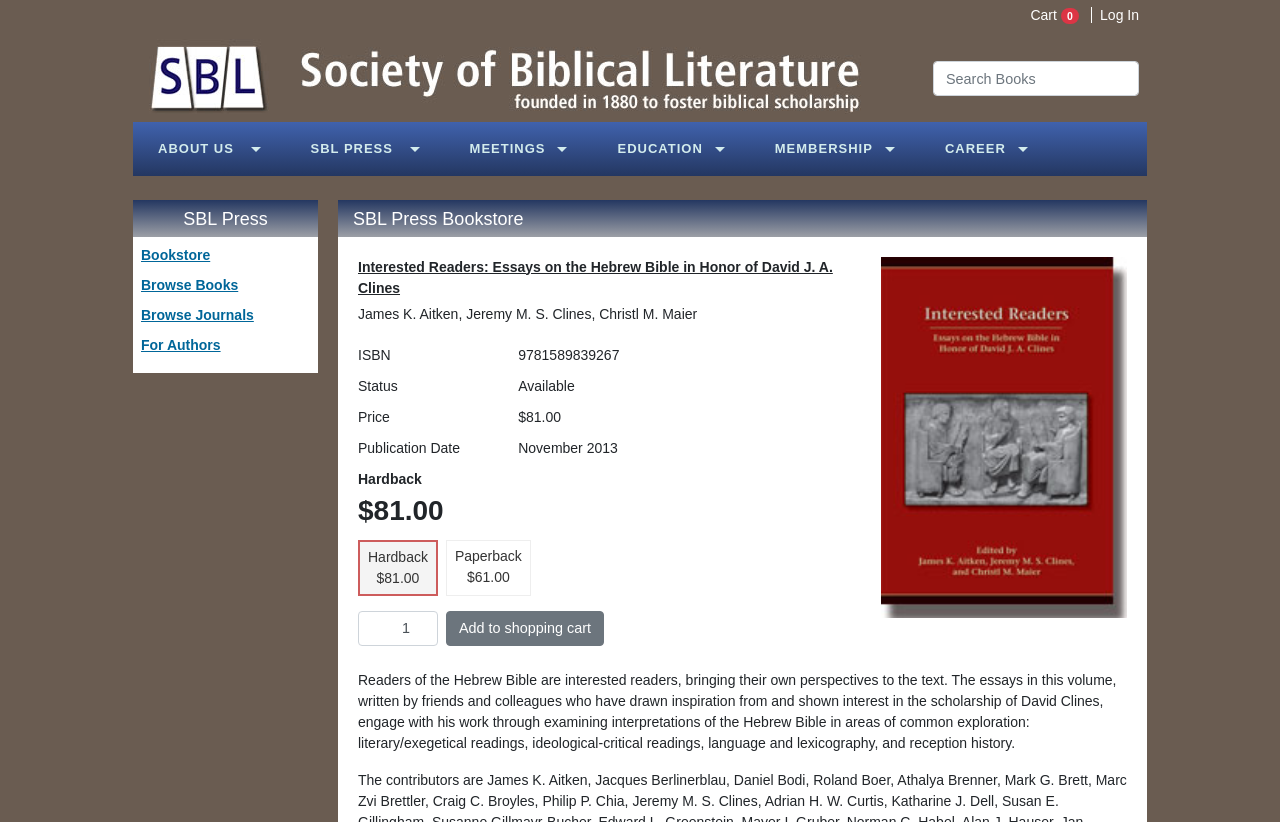Can you pinpoint the bounding box coordinates for the clickable element required for this instruction: "Search for books"? The coordinates should be four float numbers between 0 and 1, i.e., [left, top, right, bottom].

[0.729, 0.074, 0.89, 0.117]